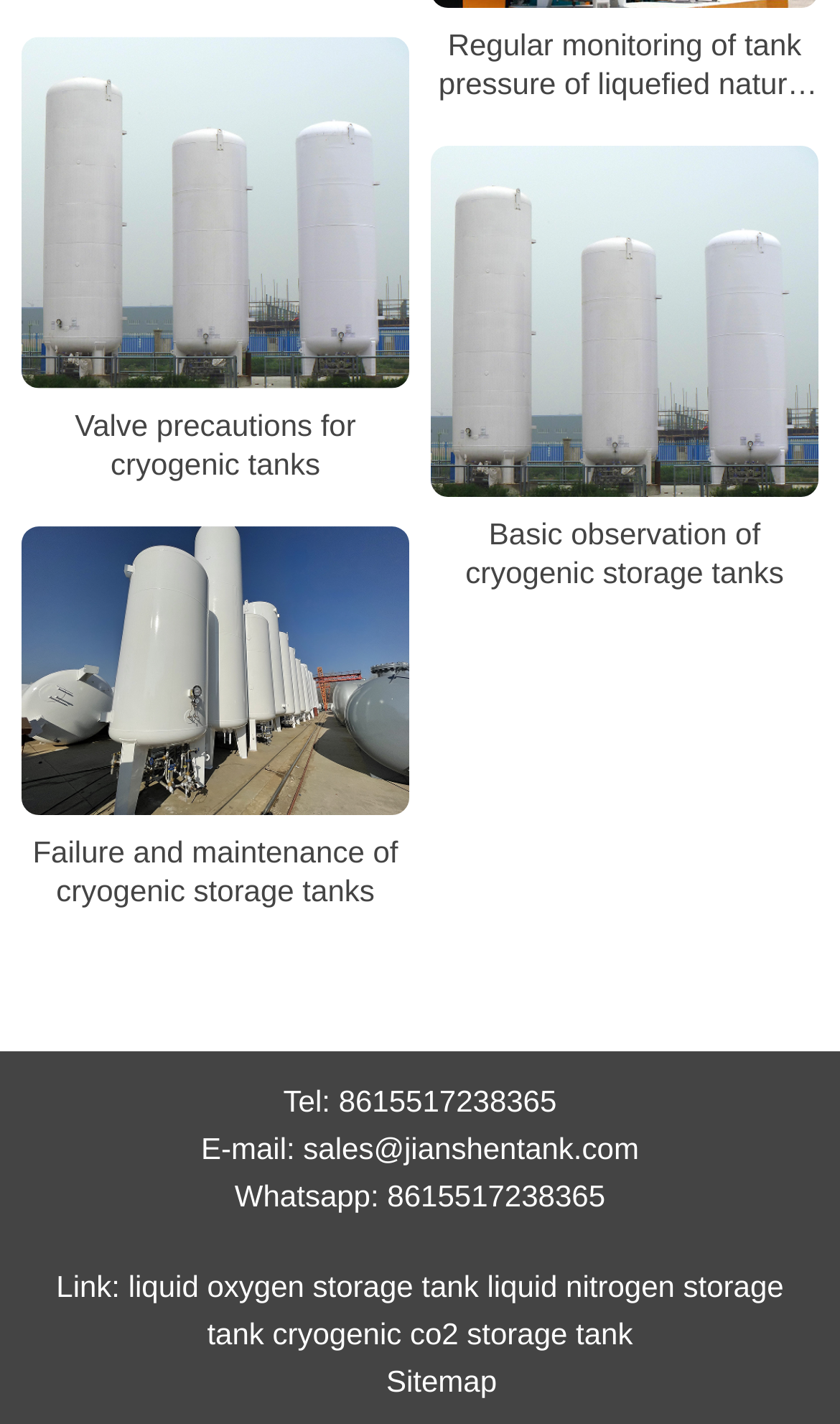Please provide the bounding box coordinates for the element that needs to be clicked to perform the instruction: "Contact via phone number". The coordinates must consist of four float numbers between 0 and 1, formatted as [left, top, right, bottom].

[0.403, 0.761, 0.663, 0.785]